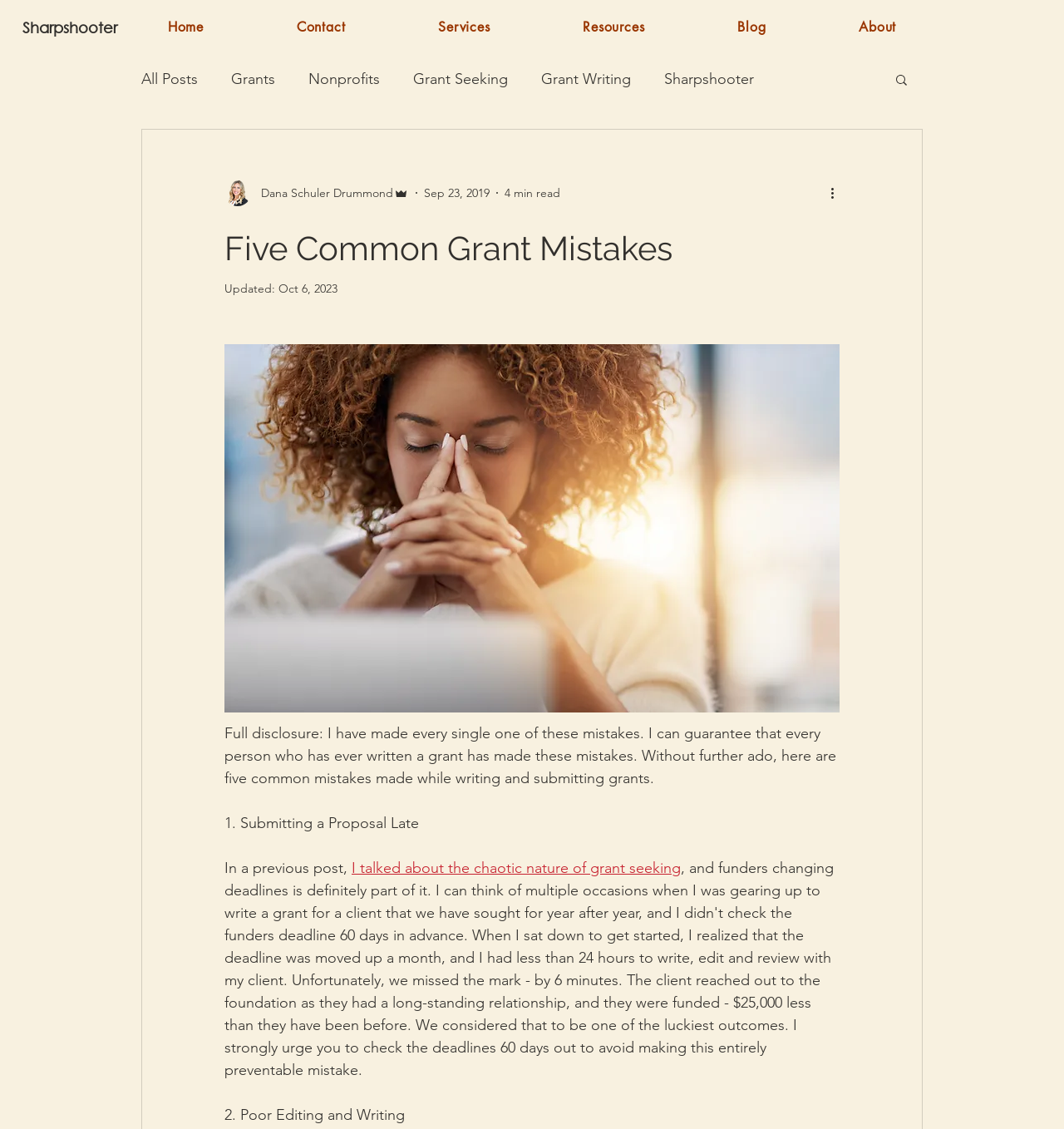What is the topic of the blog post? From the image, respond with a single word or brief phrase.

Grant mistakes